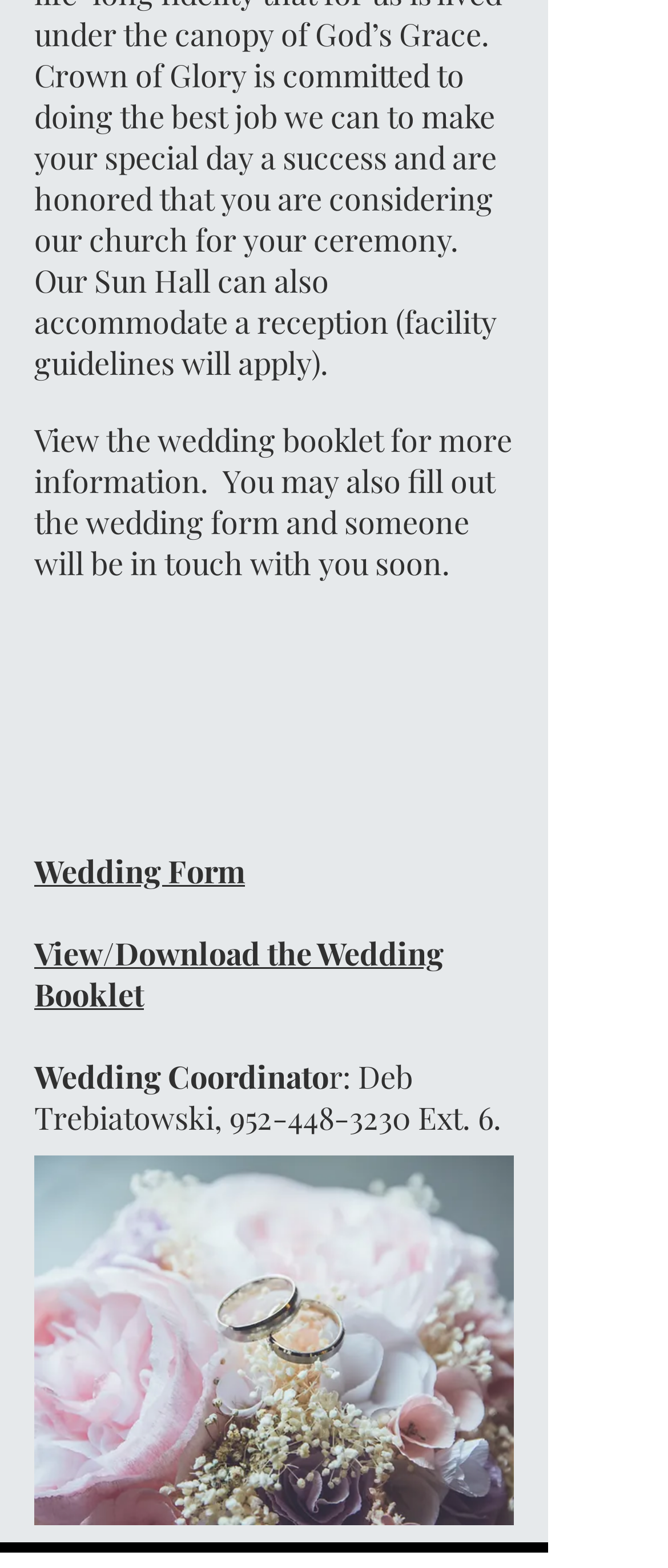Bounding box coordinates are specified in the format (top-left x, top-left y, bottom-right x, bottom-right y). All values are floating point numbers bounded between 0 and 1. Please provide the bounding box coordinate of the region this sentence describes: .

[0.738, 0.7, 0.751, 0.726]